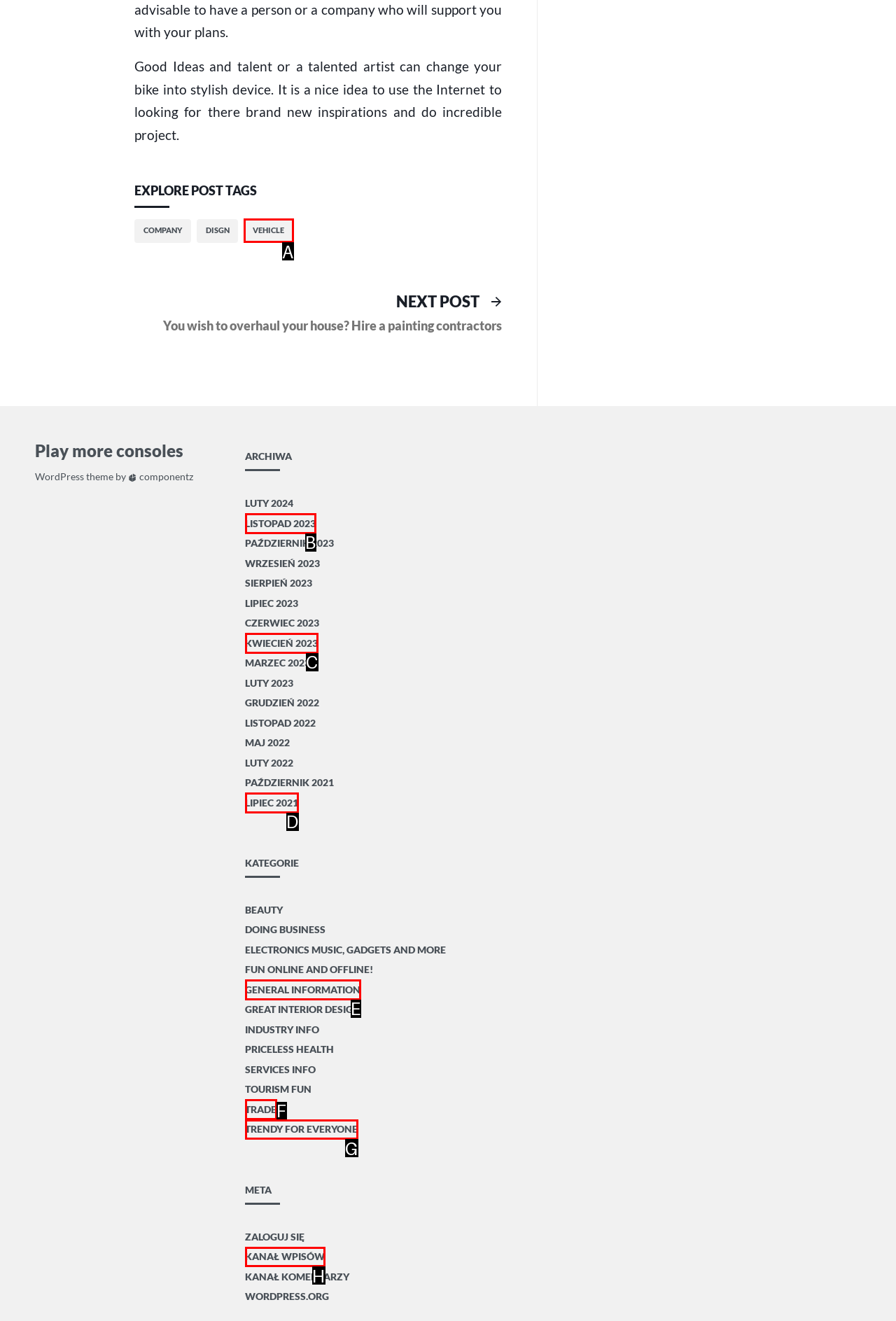Select the letter that aligns with the description: trendy for everyone. Answer with the letter of the selected option directly.

G